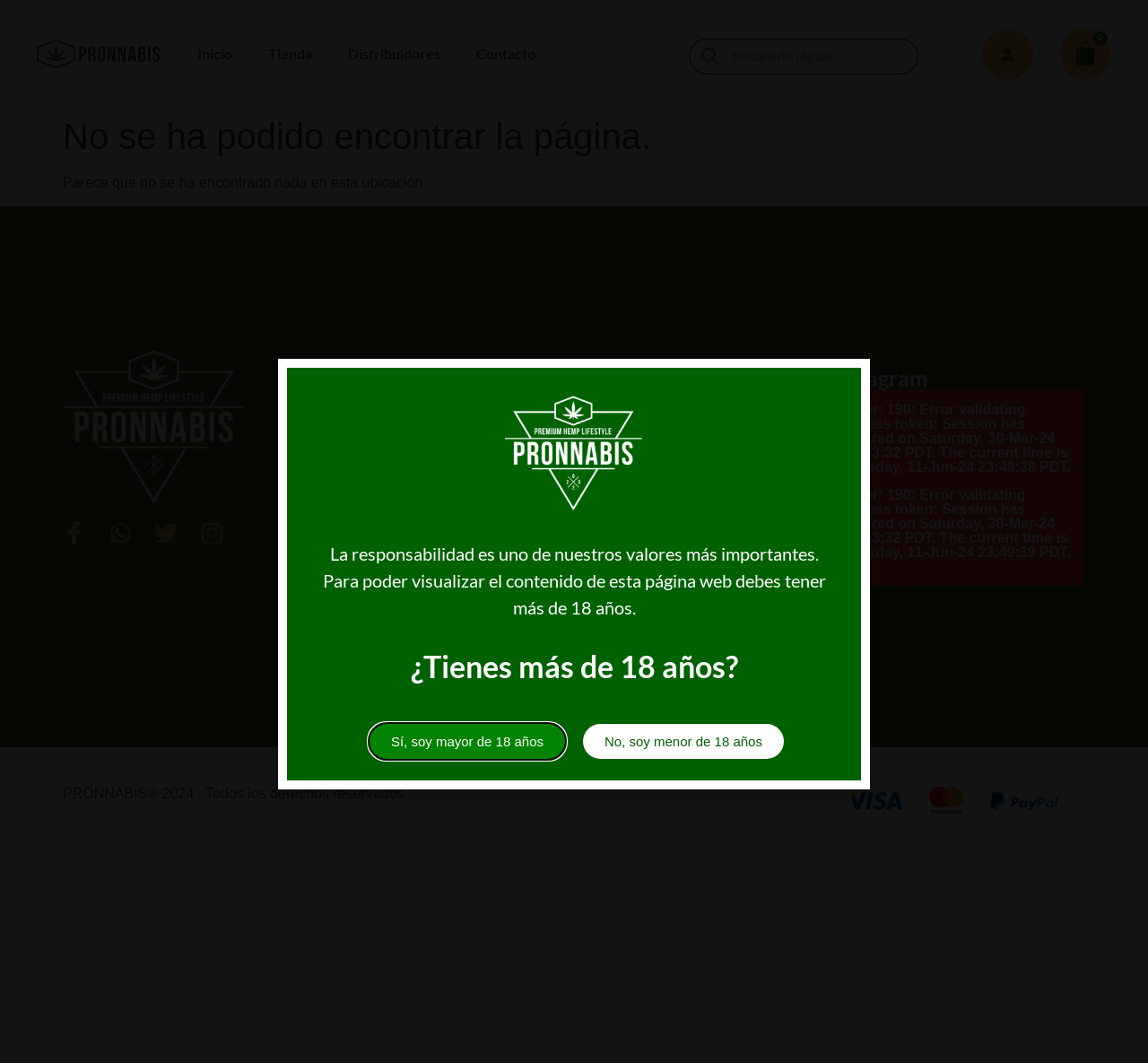Based on the element description, predict the bounding box coordinates (top-left x, top-left y, bottom-right x, bottom-right y) for the UI element in the screenshot: parent_node: Buscar name="s" placeholder="Búsqueda rápida"

[0.627, 0.037, 0.799, 0.069]